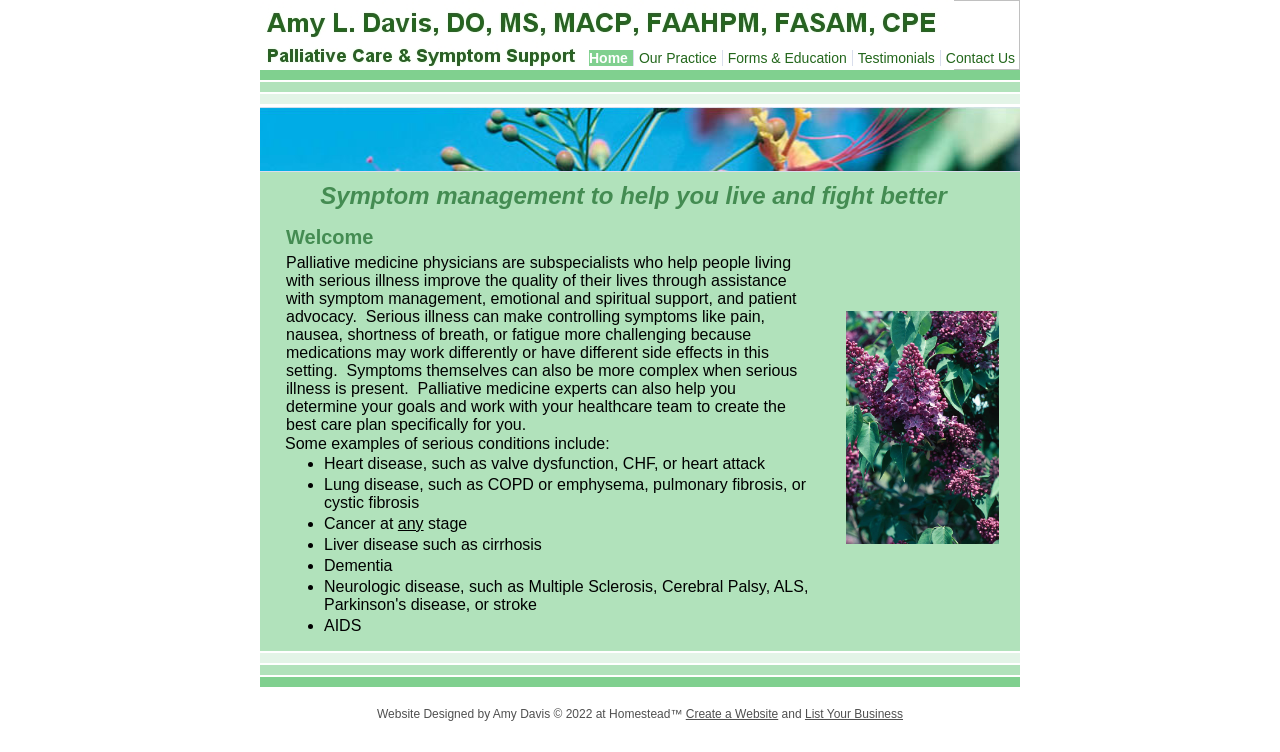Refer to the image and answer the question with as much detail as possible: What is the main purpose of palliative medicine physicians?

According to the webpage, palliative medicine physicians help people living with serious illness improve the quality of their lives through assistance with symptom management, emotional and spiritual support, and patient advocacy.